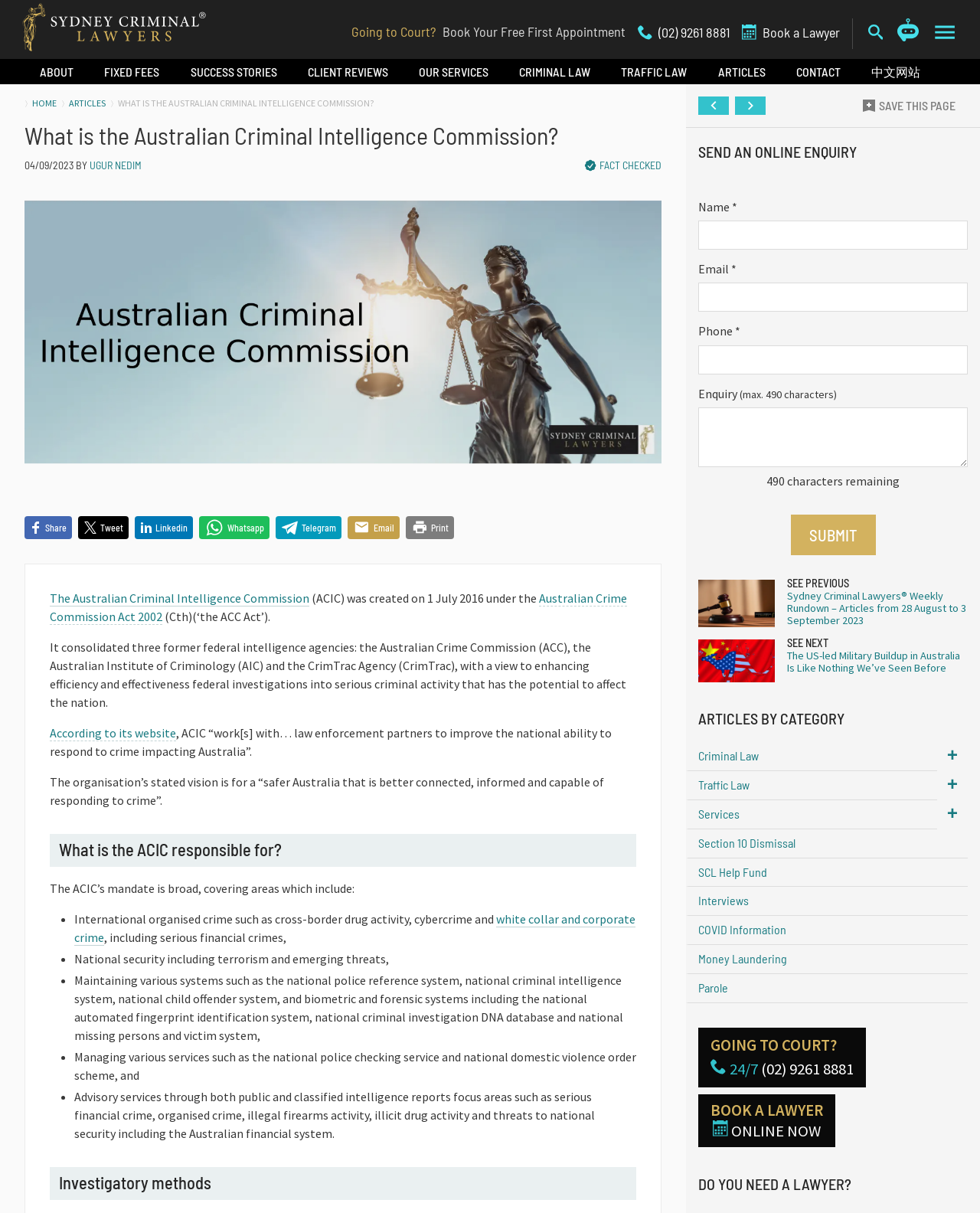Find and indicate the bounding box coordinates of the region you should select to follow the given instruction: "Click the 'SHARE ON FACEBOOK' button".

[0.025, 0.425, 0.073, 0.444]